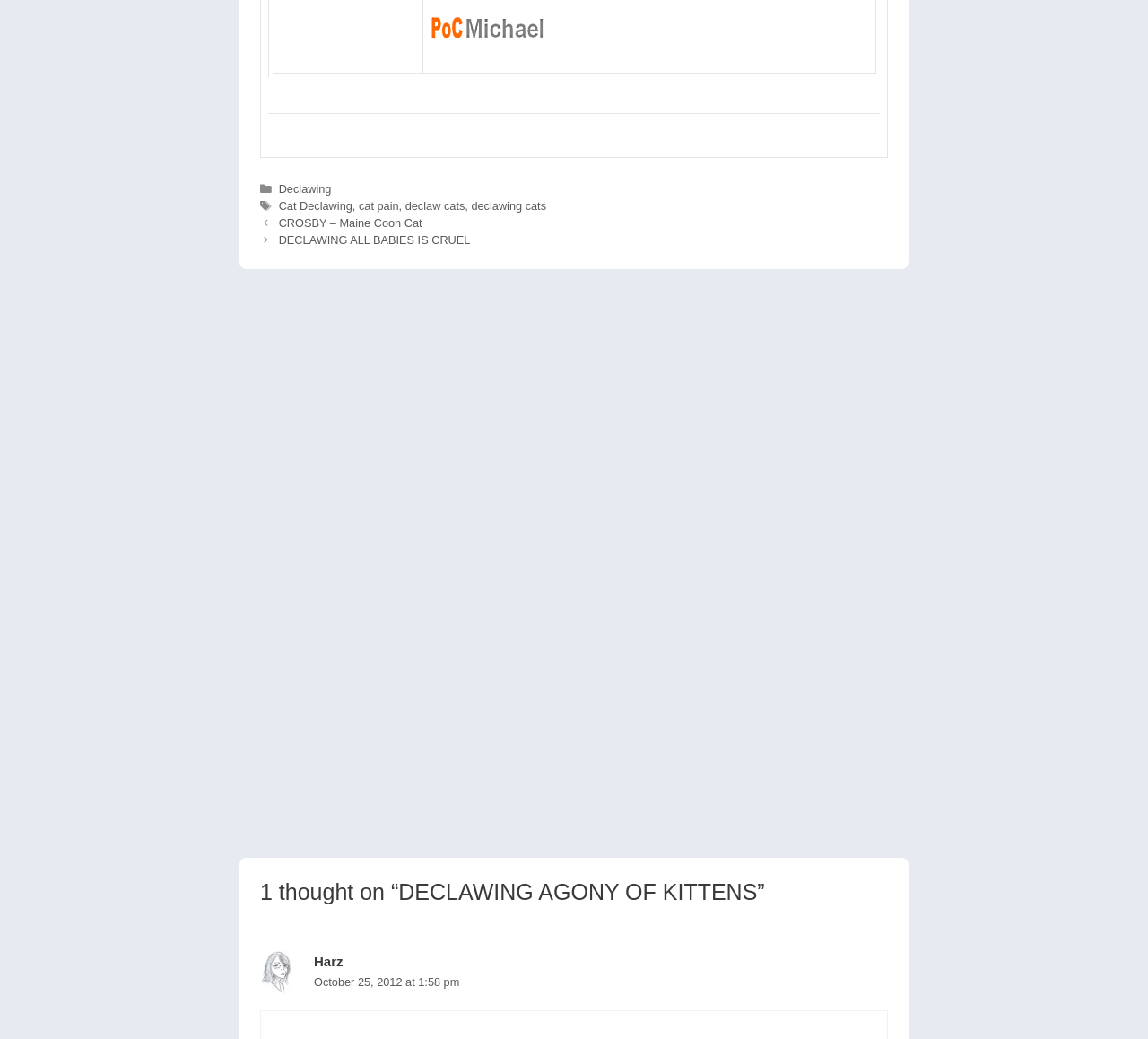How many tags are associated with the post?
Answer the question with a detailed and thorough explanation.

The tags are listed as link elements with bounding box coordinates of [0.243, 0.175, 0.289, 0.188], [0.312, 0.191, 0.347, 0.204], [0.353, 0.191, 0.405, 0.204], and [0.41, 0.191, 0.476, 0.204]. There are four tags in total.